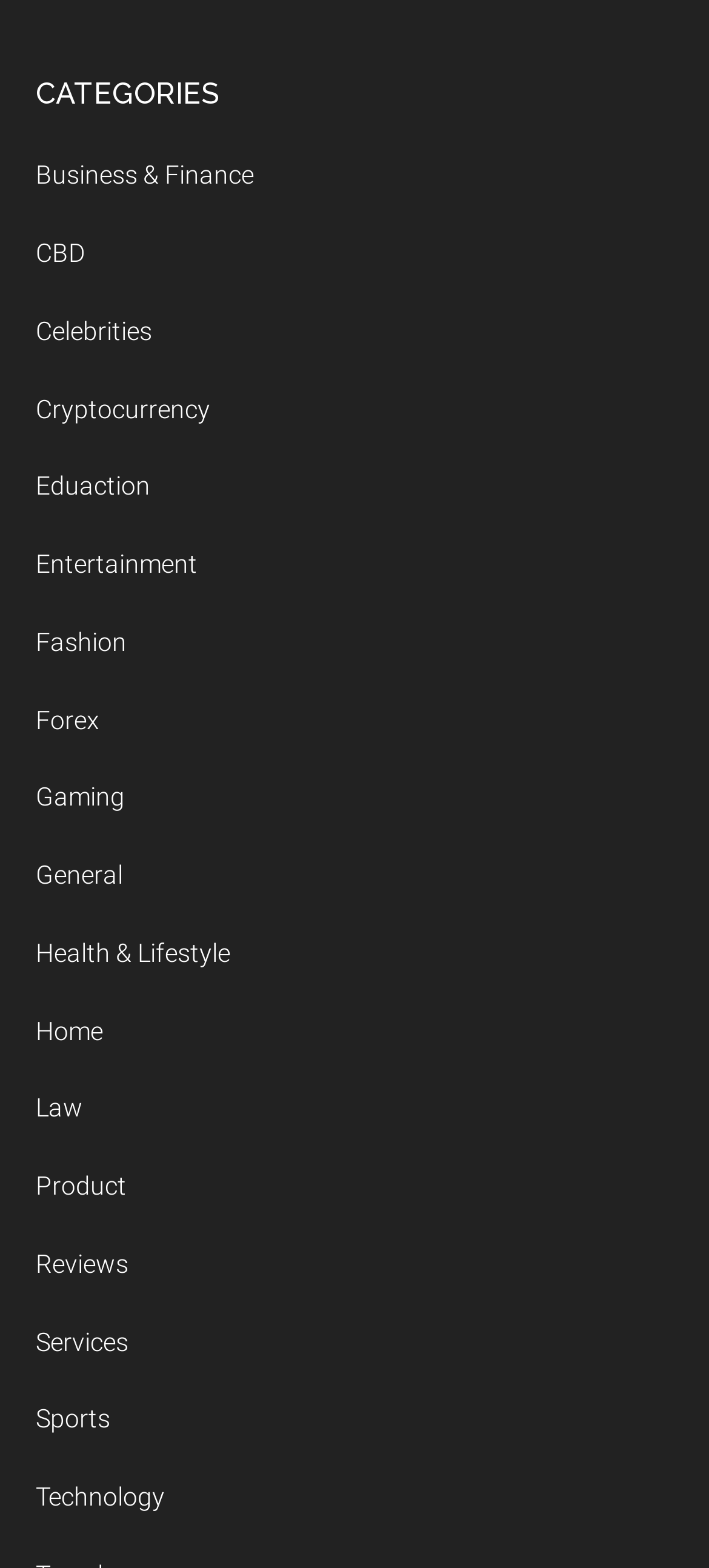Determine the bounding box coordinates of the clickable region to carry out the instruction: "Select Entertainment".

[0.05, 0.35, 0.278, 0.369]